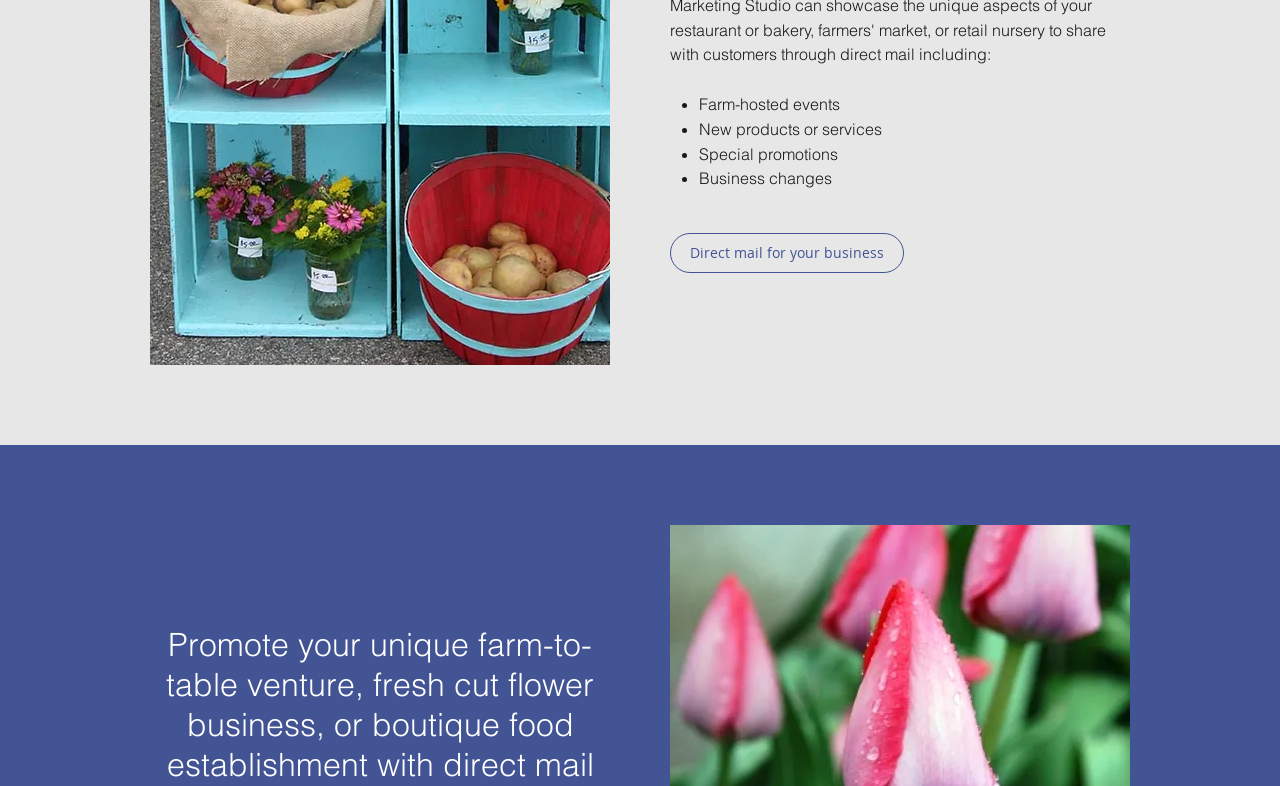Locate the bounding box of the UI element described by: "Direct mail for your business" in the given webpage screenshot.

[0.523, 0.297, 0.706, 0.348]